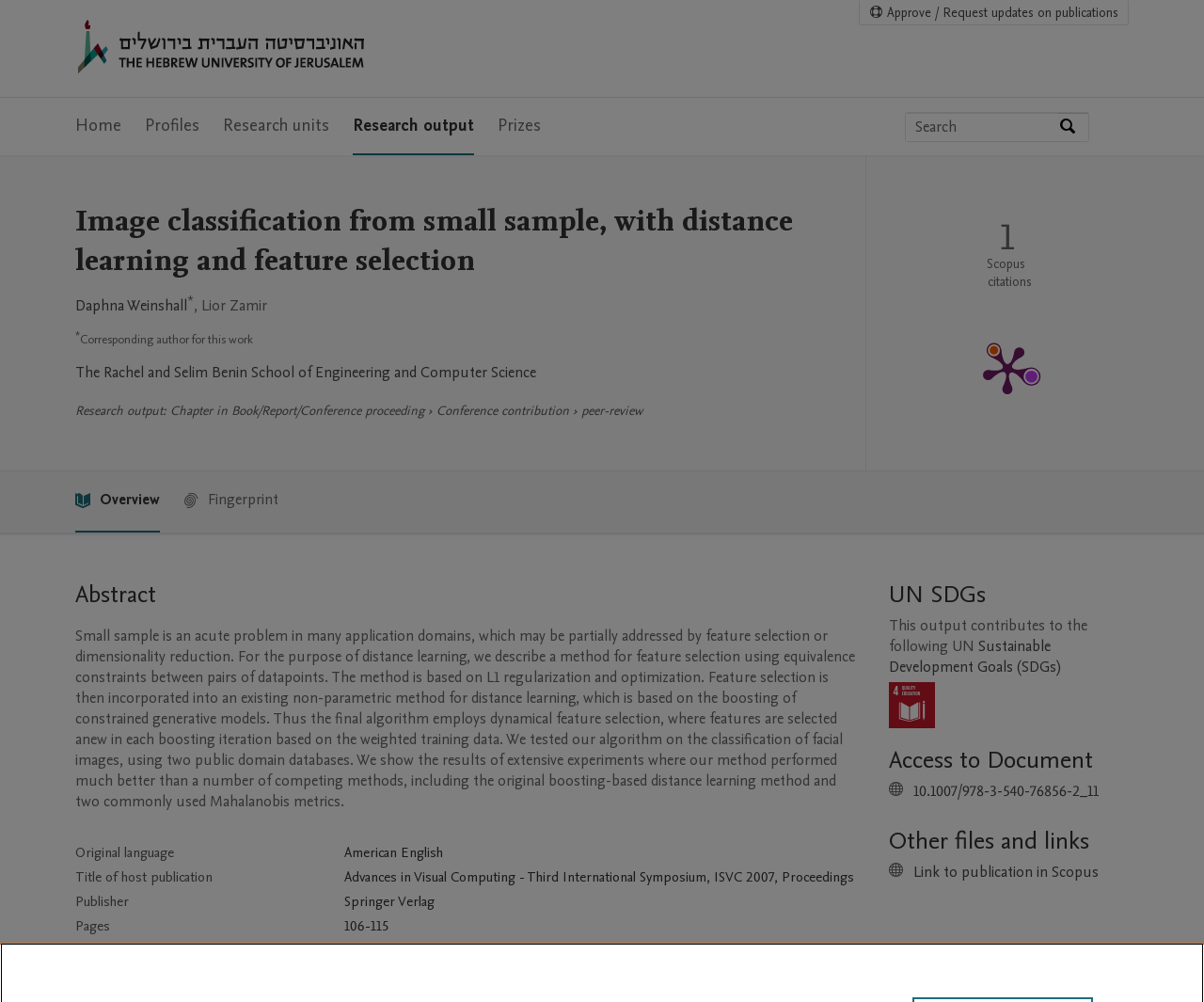Reply to the question with a single word or phrase:
What is the title of the host publication?

Advances in Visual Computing - Third International Symposium, ISVC 2007, Proceedings